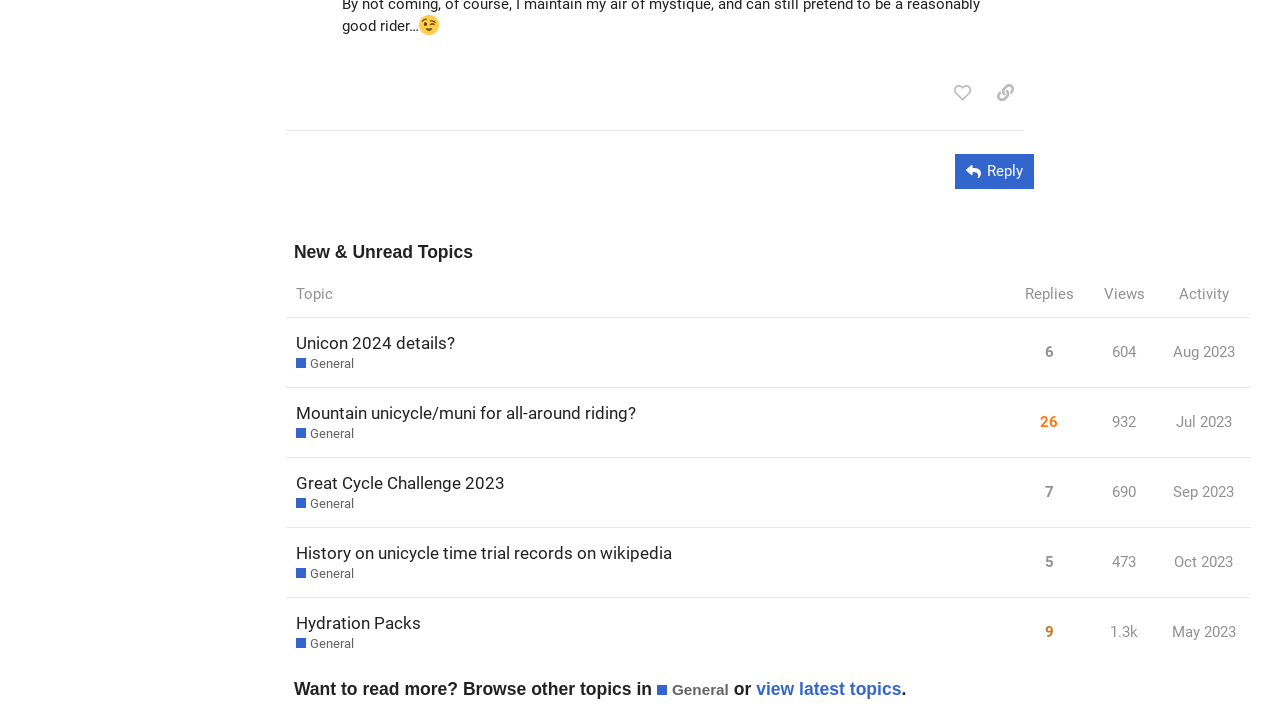What is the name of the first topic?
Answer the question with a single word or phrase, referring to the image.

Unicon 2024 details?